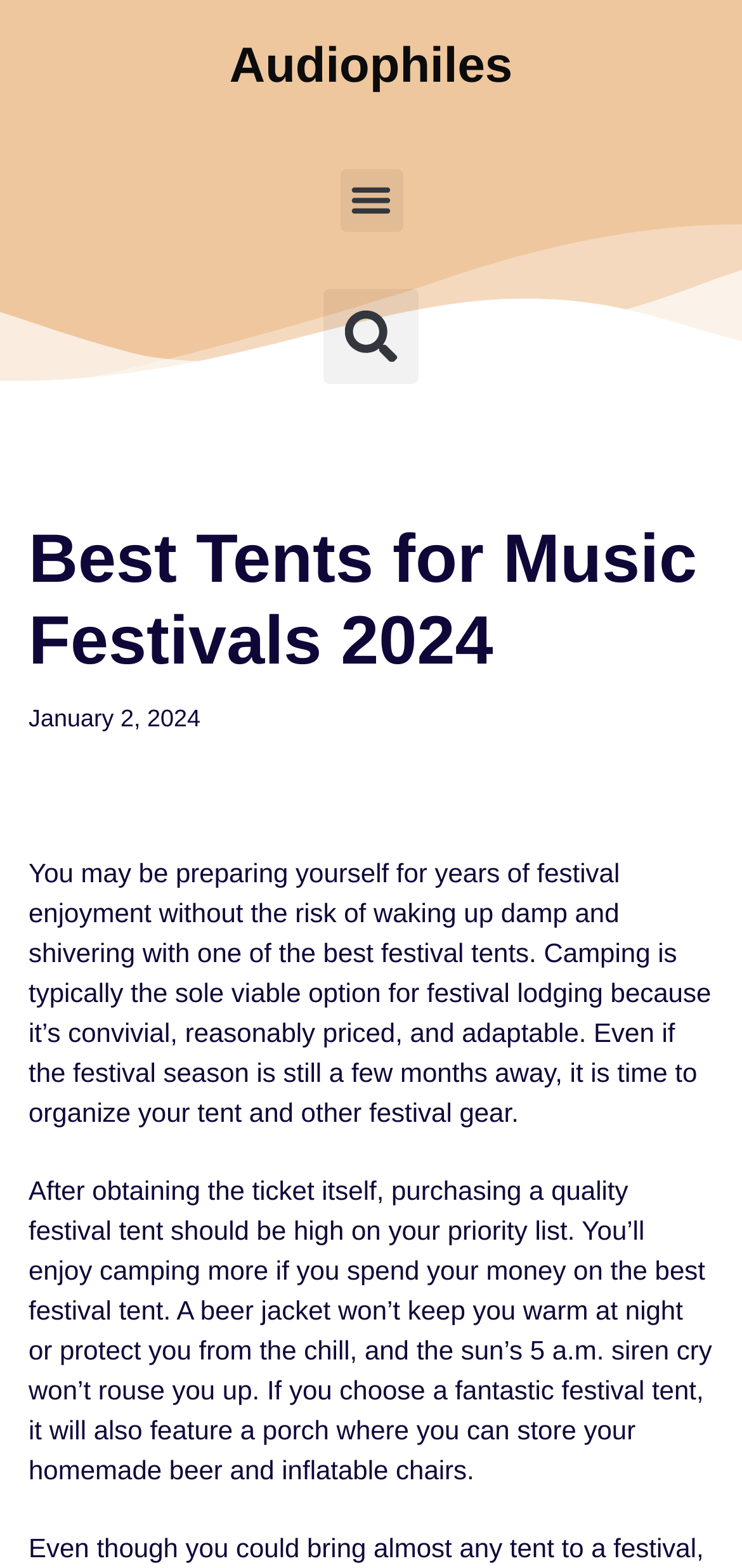What is the date of the latest article? Refer to the image and provide a one-word or short phrase answer.

January 2, 2024